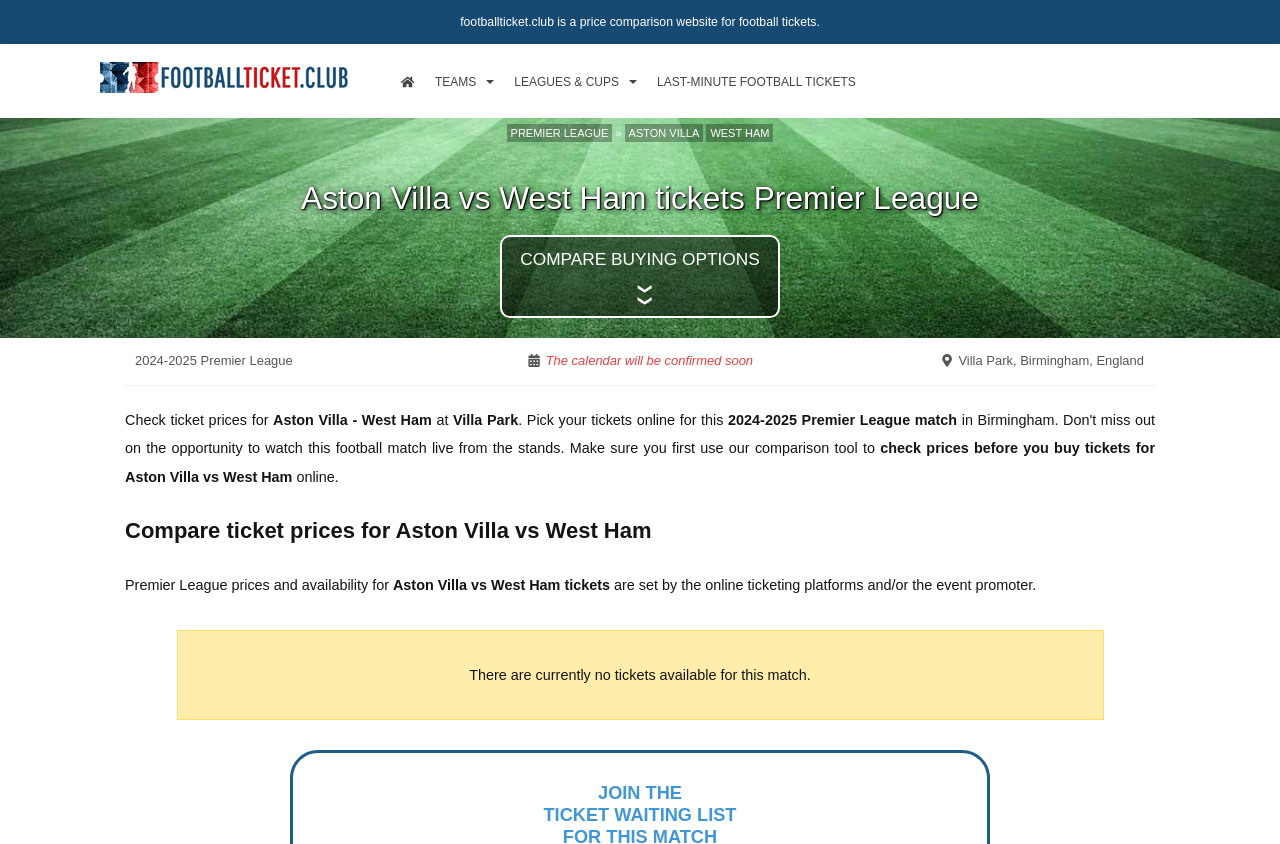Based on the element description: "Super League tickets (England)", identify the UI element and provide its bounding box coordinates. Use four float numbers between 0 and 1, [left, top, right, bottom].

[0.501, 0.189, 0.658, 0.261]